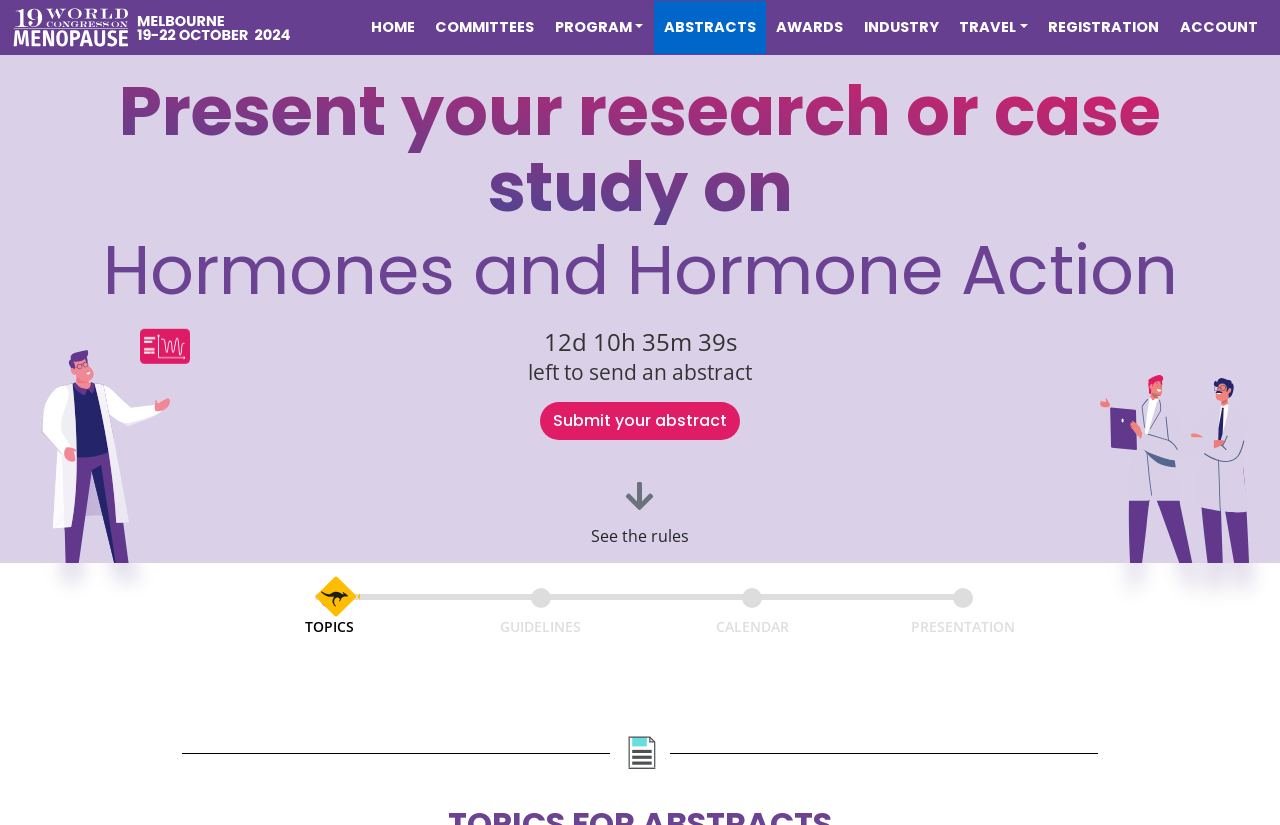What is the deadline for submitting an abstract?
Using the information from the image, provide a comprehensive answer to the question.

Although the webpage mentions 'left to send an abstract', it does not provide a specific deadline for submitting an abstract.